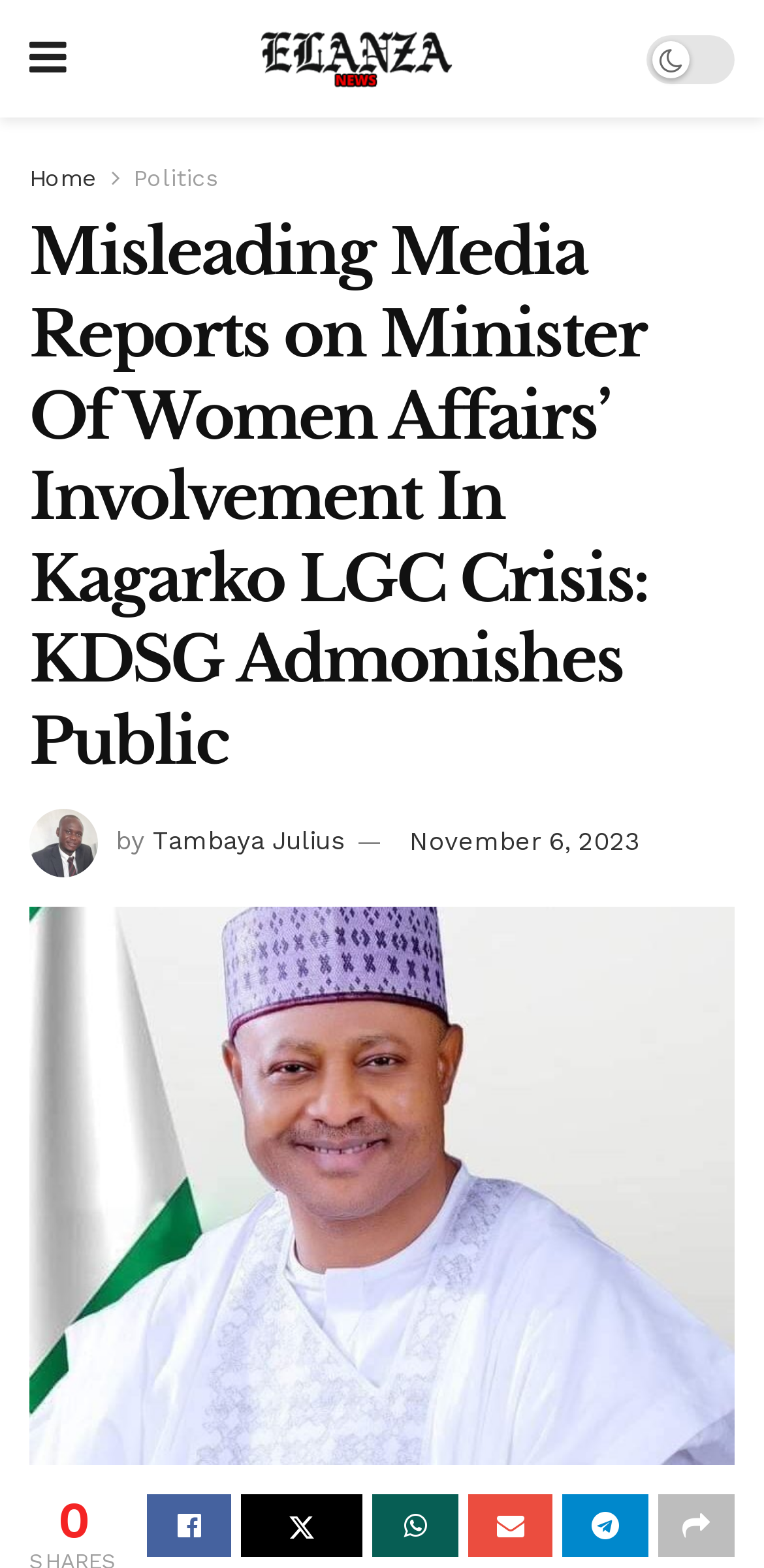Can you find and generate the webpage's heading?

Misleading Media Reports on Minister Of Women Affairs’ Involvement In Kagarko LGC Crisis: KDSG Admonishes Public